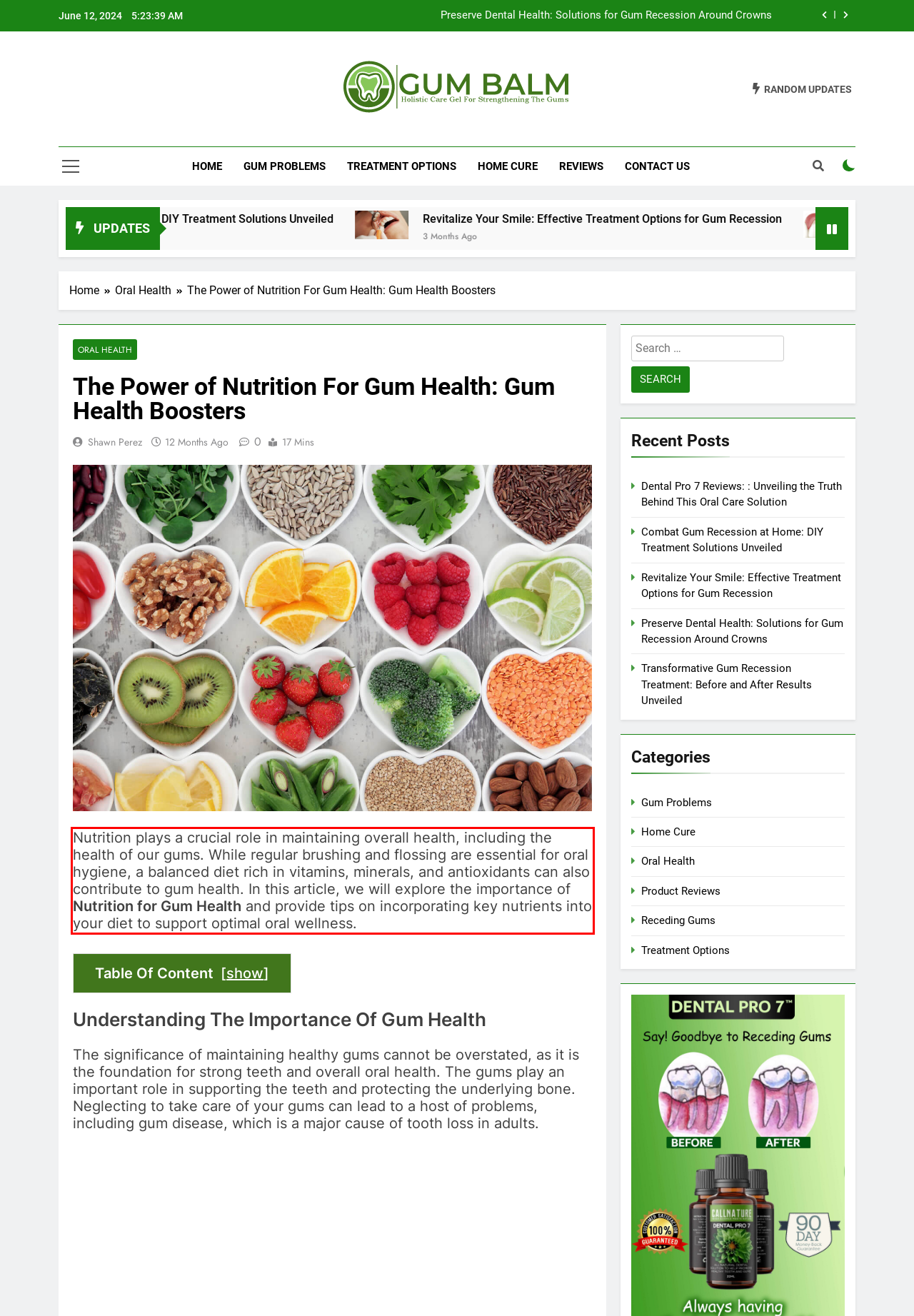Please analyze the screenshot of a webpage and extract the text content within the red bounding box using OCR.

Nutrition plays a crucial role in maintaining overall health, including the health of our gums. While regular brushing and flossing are essential for oral hygiene, a balanced diet rich in vitamins, minerals, and antioxidants can also contribute to gum health. In this article, we will explore the importance of Nutrition for Gum Health and provide tips on incorporating key nutrients into your diet to support optimal oral wellness.